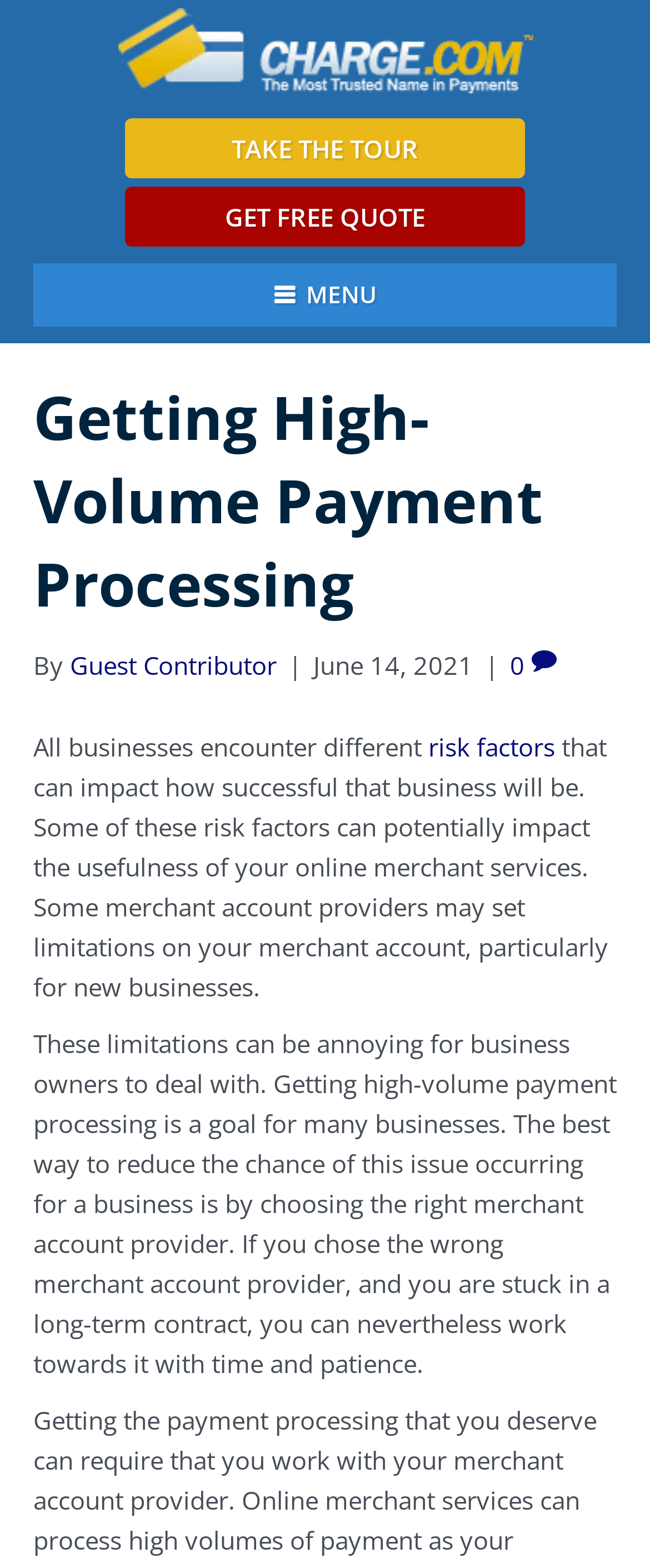Refer to the screenshot and answer the following question in detail:
What can impact the usefulness of online merchant services?

According to the webpage, risk factors can impact the usefulness of online merchant services, which is stated in the sentence 'Some of these risk factors can potentially impact the usefulness of your online merchant services'.